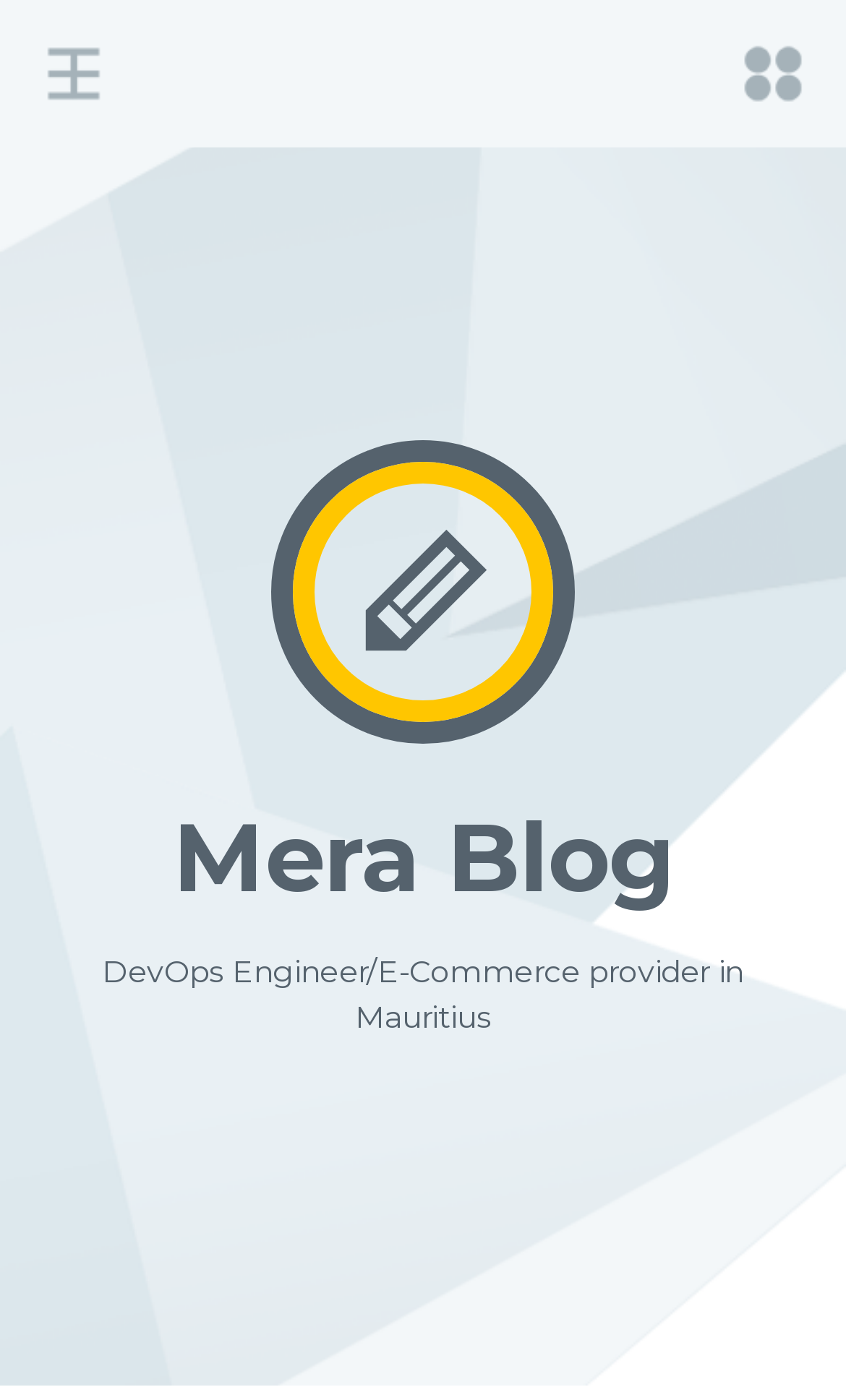Use a single word or phrase to answer the question: How many navigation links are at the top of the page?

2